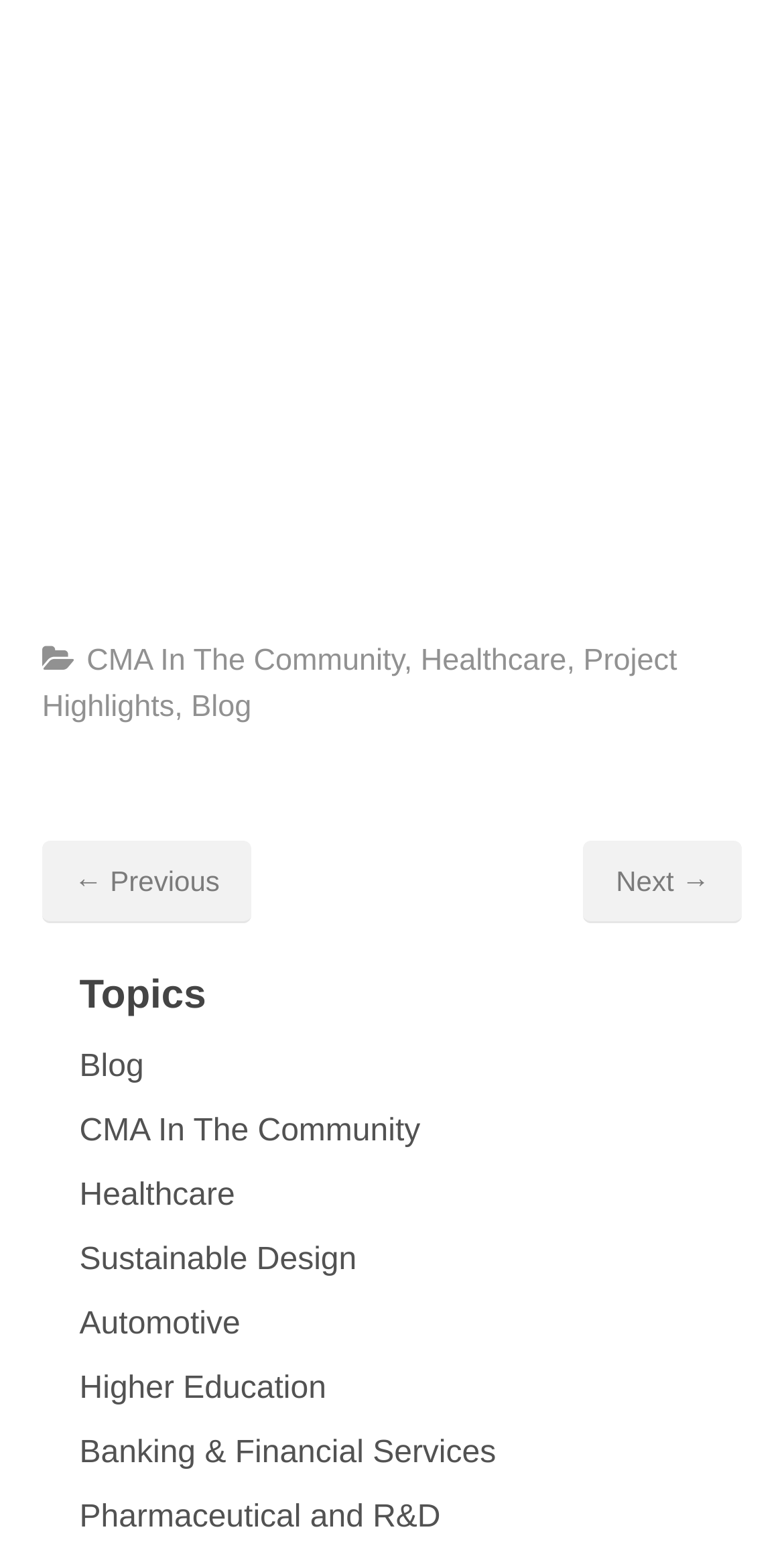Determine the bounding box coordinates for the region that must be clicked to execute the following instruction: "Go to Blog page".

[0.101, 0.677, 0.183, 0.699]